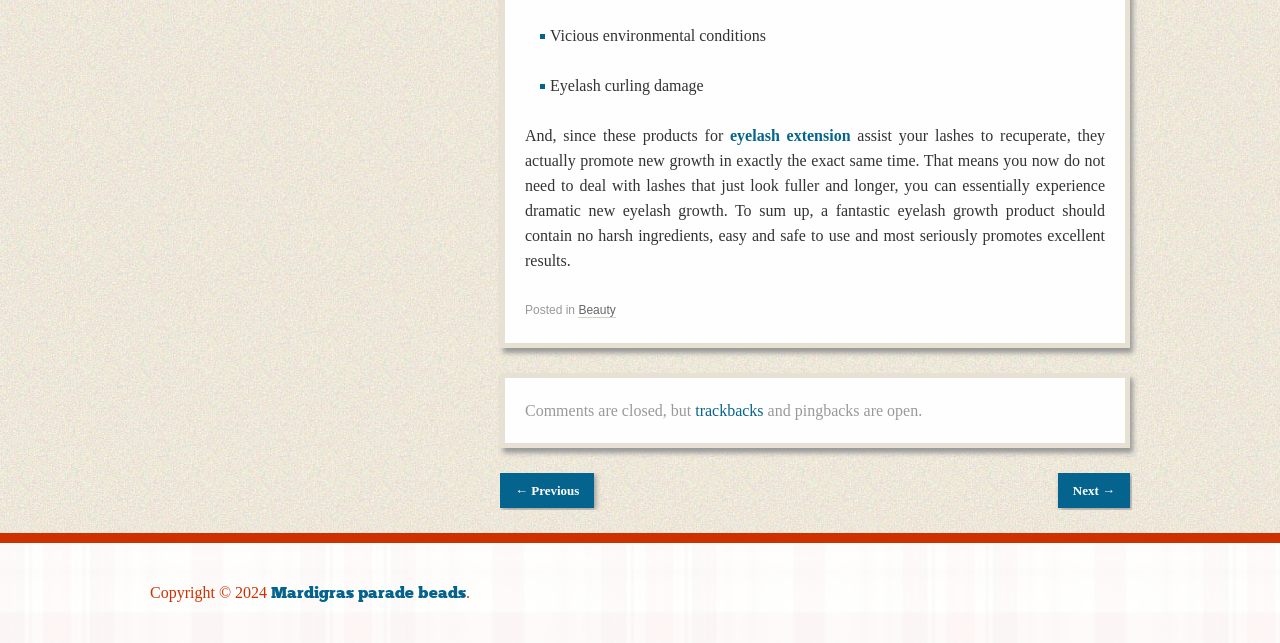Please analyze the image and provide a thorough answer to the question:
What is the copyright year of the website?

The copyright year of the website is 2024, as indicated by the text 'Copyright © 2024' at the bottom of the webpage.